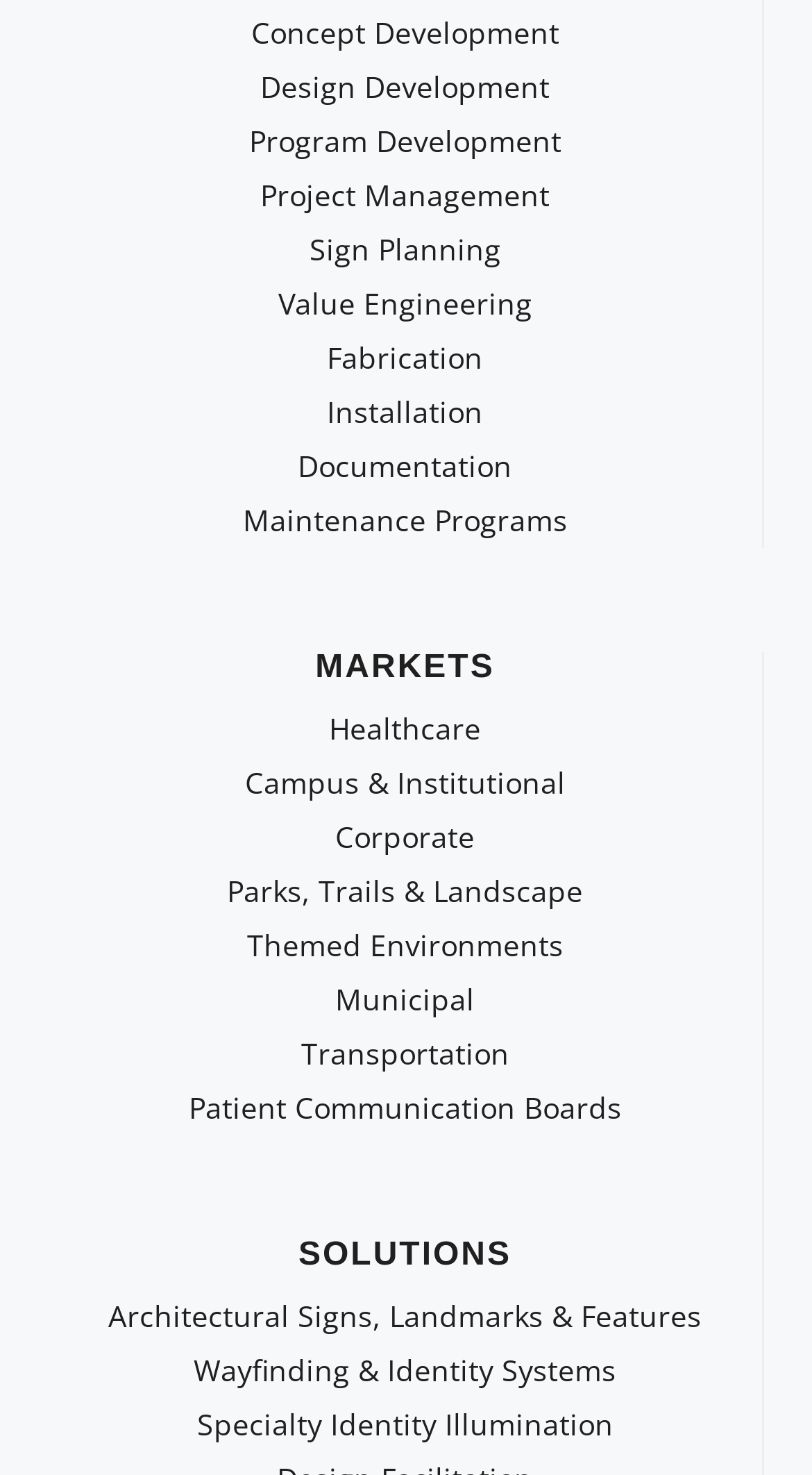Provide the bounding box coordinates of the area you need to click to execute the following instruction: "explore Architectural Signs, Landmarks & Features".

[0.078, 0.874, 0.92, 0.911]